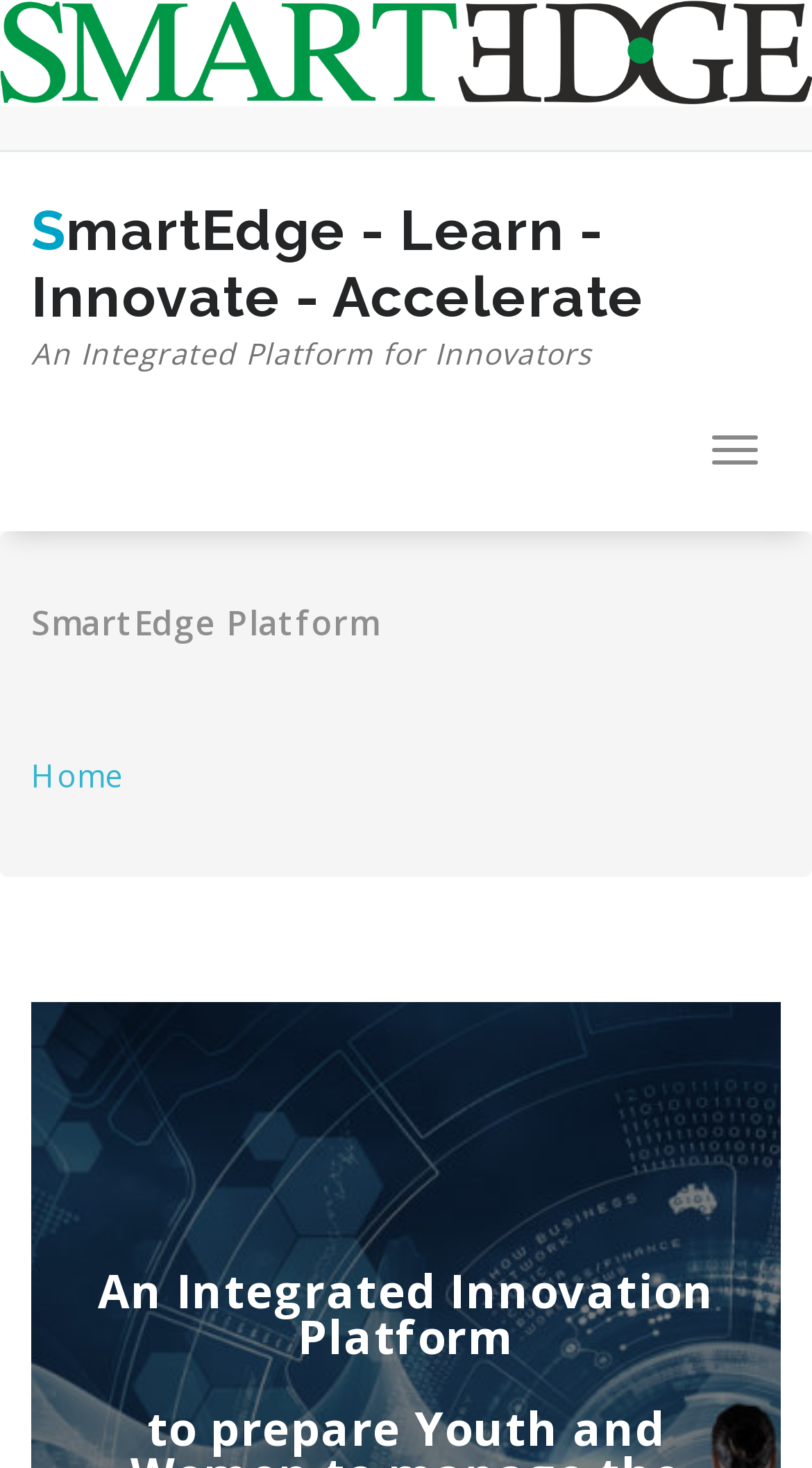Using the description: "Home", determine the UI element's bounding box coordinates. Ensure the coordinates are in the format of four float numbers between 0 and 1, i.e., [left, top, right, bottom].

[0.038, 0.514, 0.154, 0.542]